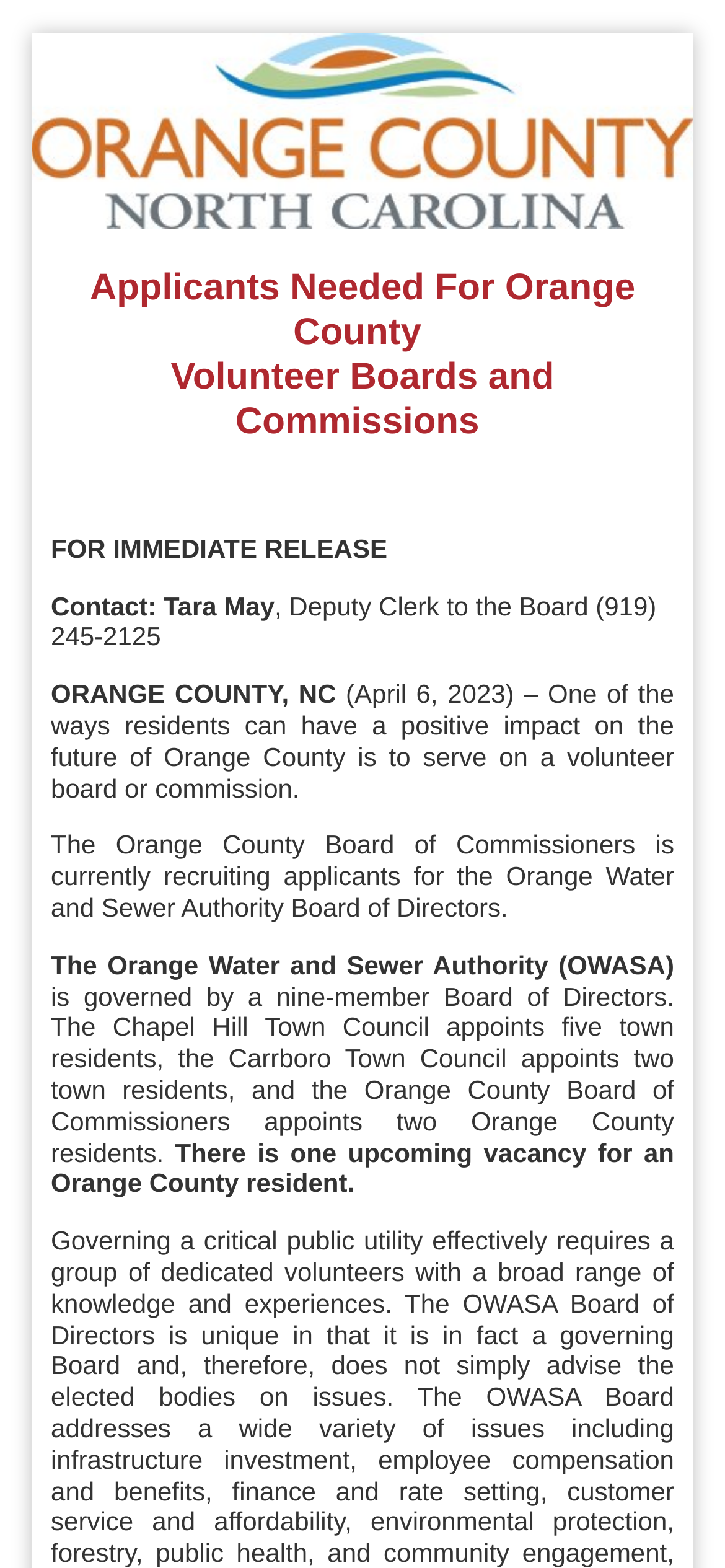Offer a meticulous caption that includes all visible features of the webpage.

The webpage is about an announcement for applicants needed for the OWASA Board of Directors. At the top left of the page, there is an image of the Orange County, NC logo. Below the logo, there are two headings, "Applicants Needed For Orange County" and "Volunteer Boards and Commissions", which are centered at the top of the page. 

Under the headings, there is a section with a "FOR IMMEDIATE RELEASE" label, followed by the contact information, including the name, title, and phone number of Tara May, the Deputy Clerk to the Board. 

Below the contact information, there is a paragraph of text that explains the importance of serving on a volunteer board or commission in Orange County. This is followed by another paragraph that specifically announces the recruitment of applicants for the Orange Water and Sewer Authority Board of Directors. 

The webpage then provides more information about the OWASA Board of Directors, including its governance structure and the upcoming vacancy for an Orange County resident. Overall, the webpage is focused on providing information about the application opportunity for the OWASA Board of Directors.